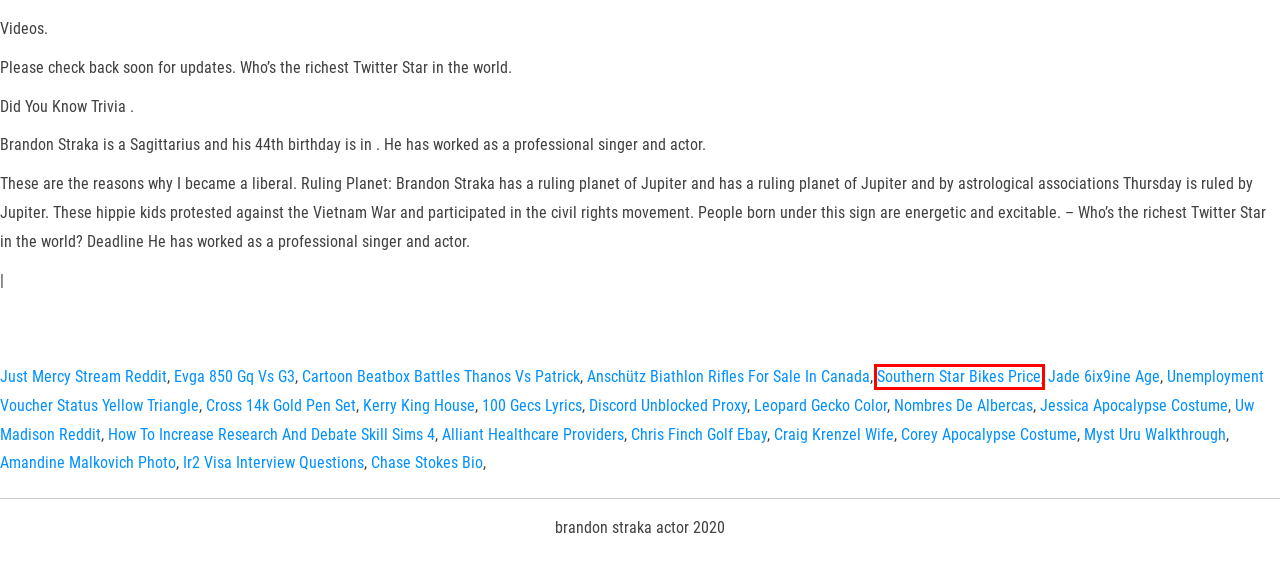Observe the screenshot of a webpage with a red bounding box highlighting an element. Choose the webpage description that accurately reflects the new page after the element within the bounding box is clicked. Here are the candidates:
A. myst uru walkthrough
B. southern star bikes price
C. leopard gecko color
D. amandine malkovich photo
E. cross 14k gold pen set
F. how to increase research and debate skill sims 4
G. craig krenzel wife
H. corey apocalypse costume

B